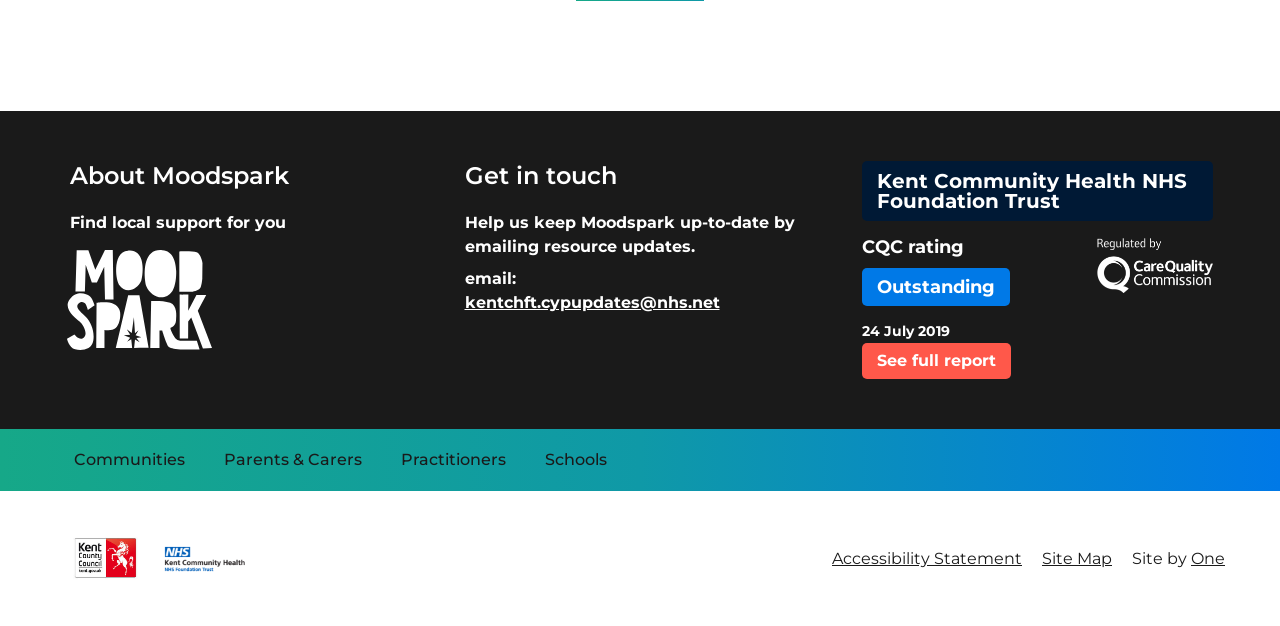Please locate the bounding box coordinates of the element's region that needs to be clicked to follow the instruction: "View full report". The bounding box coordinates should be provided as four float numbers between 0 and 1, i.e., [left, top, right, bottom].

[0.674, 0.548, 0.79, 0.606]